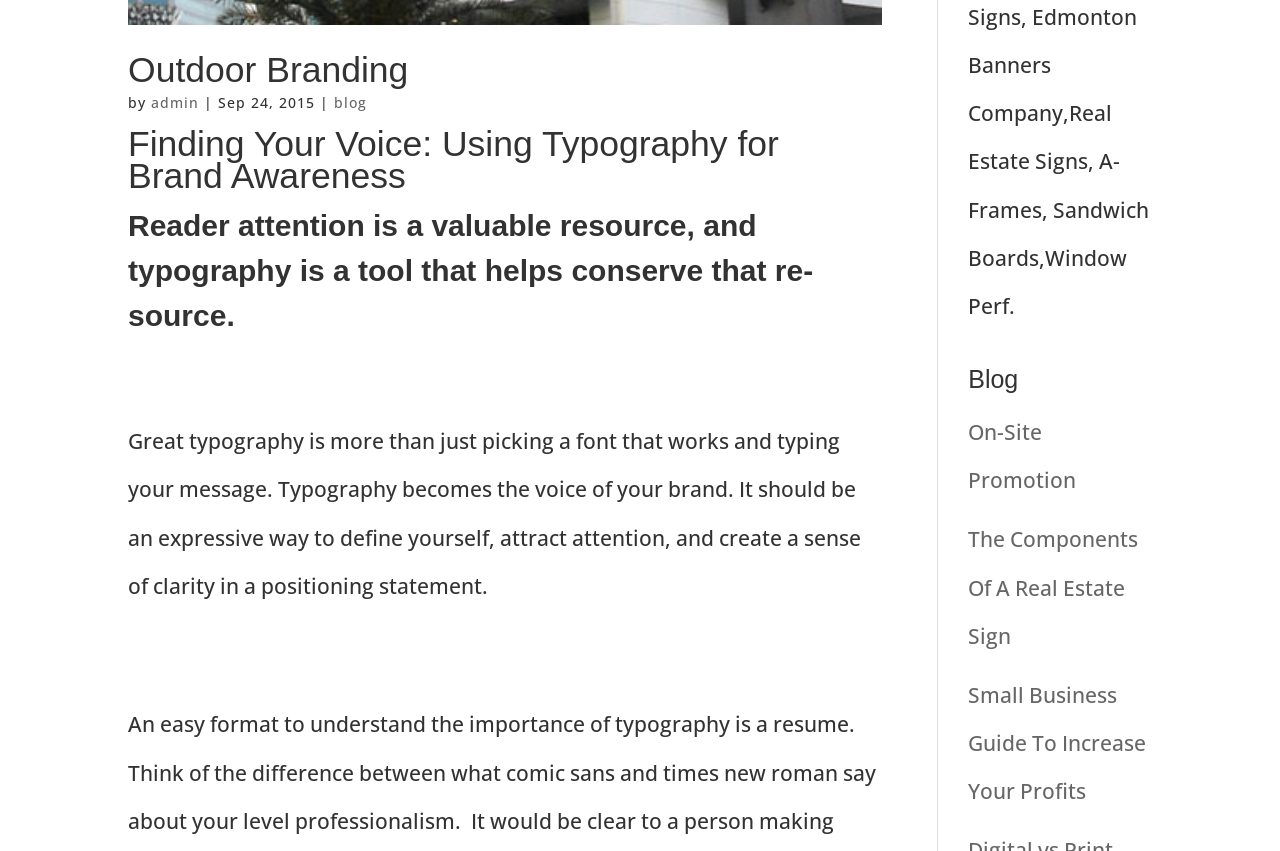Determine the bounding box for the UI element as described: "On-Site Promotion". The coordinates should be represented as four float numbers between 0 and 1, formatted as [left, top, right, bottom].

[0.756, 0.491, 0.841, 0.581]